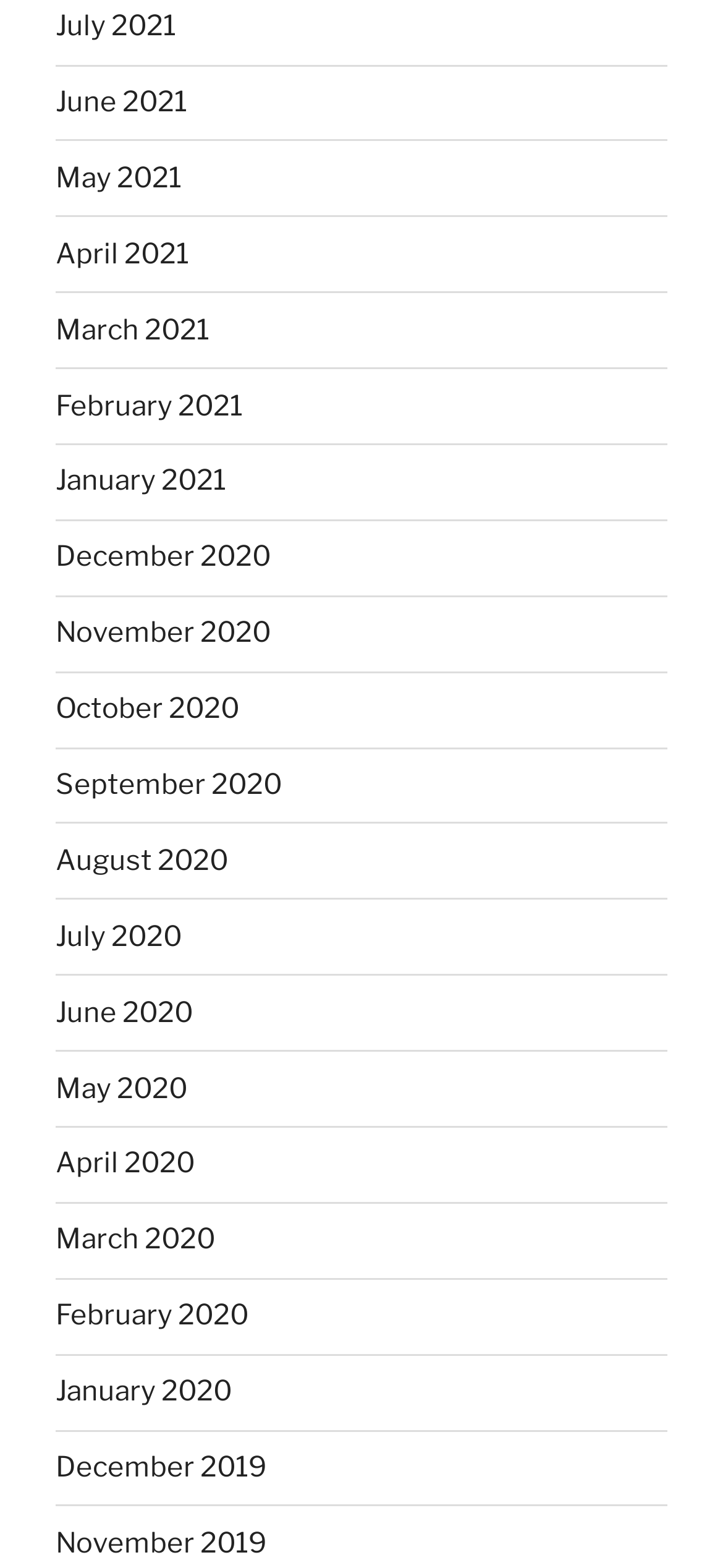With reference to the screenshot, provide a detailed response to the question below:
How many months are listed?

I counted the number of links on the webpage, each representing a month, from July 2021 to November 2019, and found a total of 17 months listed.